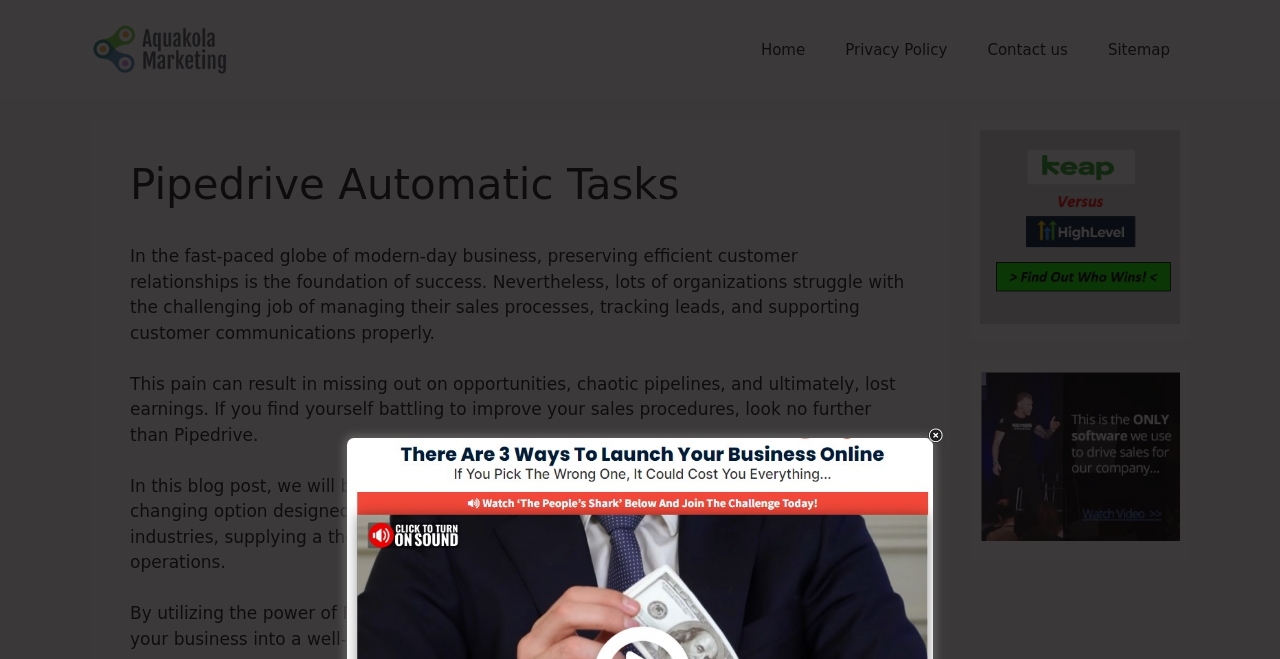How many navigation links are there?
Please answer the question with a single word or phrase, referencing the image.

4